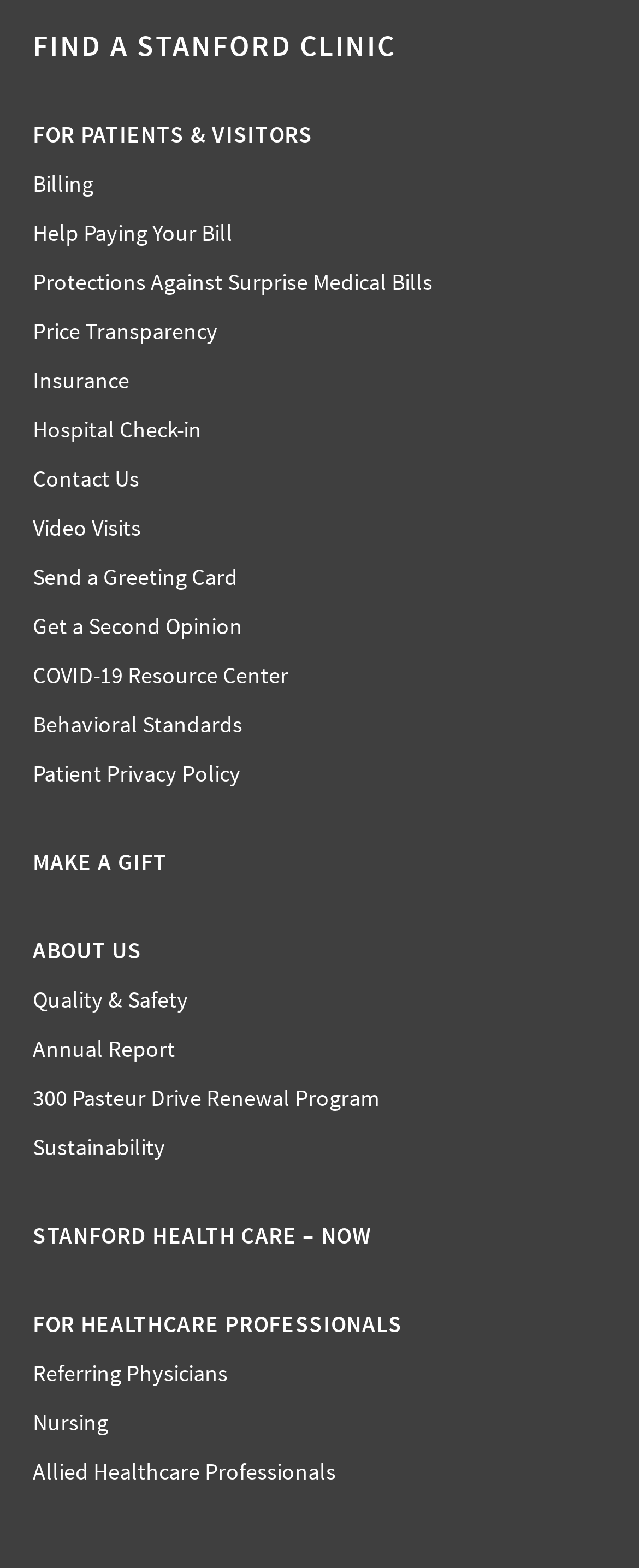Is there a link related to COVID-19 on the webpage?
Answer with a single word or phrase by referring to the visual content.

Yes